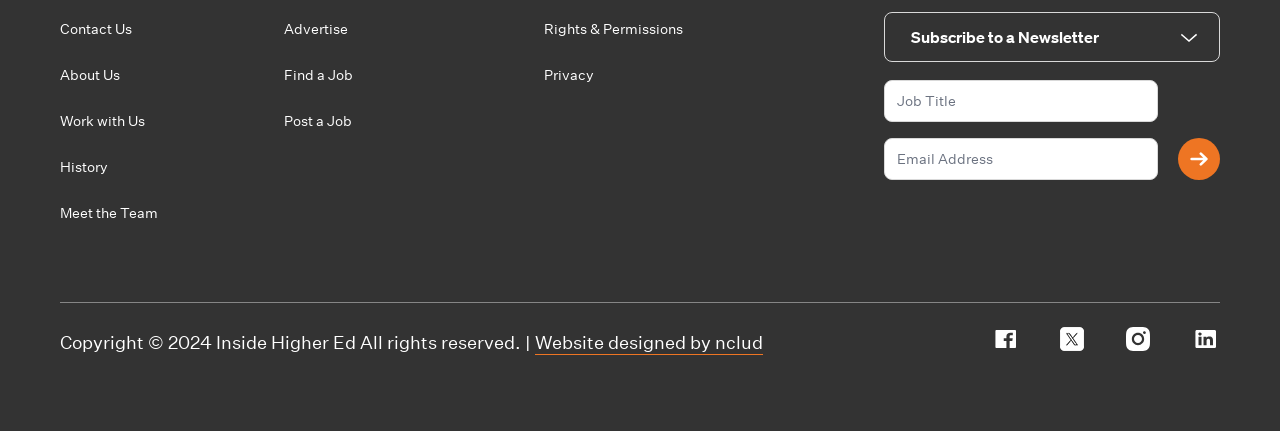Locate the bounding box coordinates of the clickable region necessary to complete the following instruction: "Submit". Provide the coordinates in the format of four float numbers between 0 and 1, i.e., [left, top, right, bottom].

[0.92, 0.32, 0.953, 0.417]